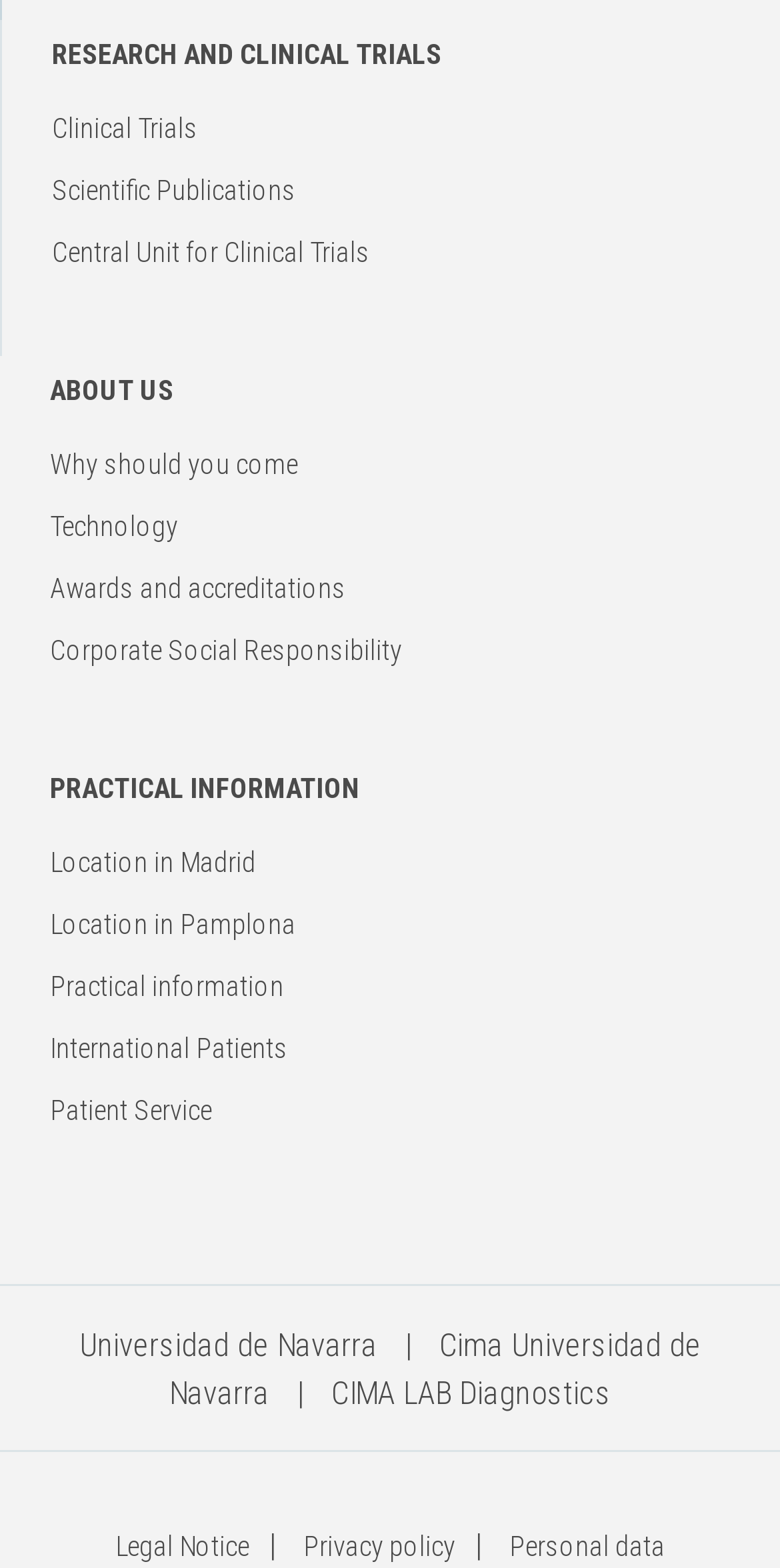Provide a short answer using a single word or phrase for the following question: 
What is the first research-related link?

RESEARCH AND CLINICAL TRIALS